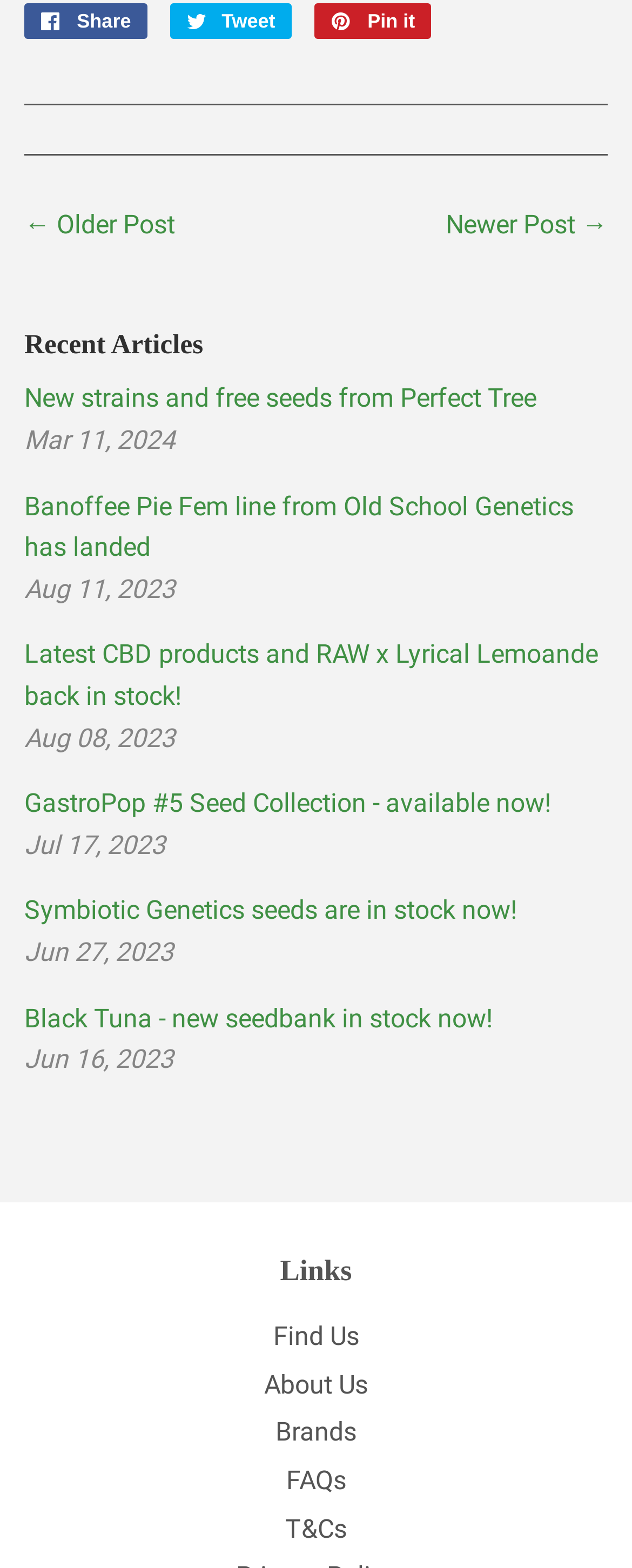What is the direction of the separator lines?
Please answer using one word or phrase, based on the screenshot.

Horizontal